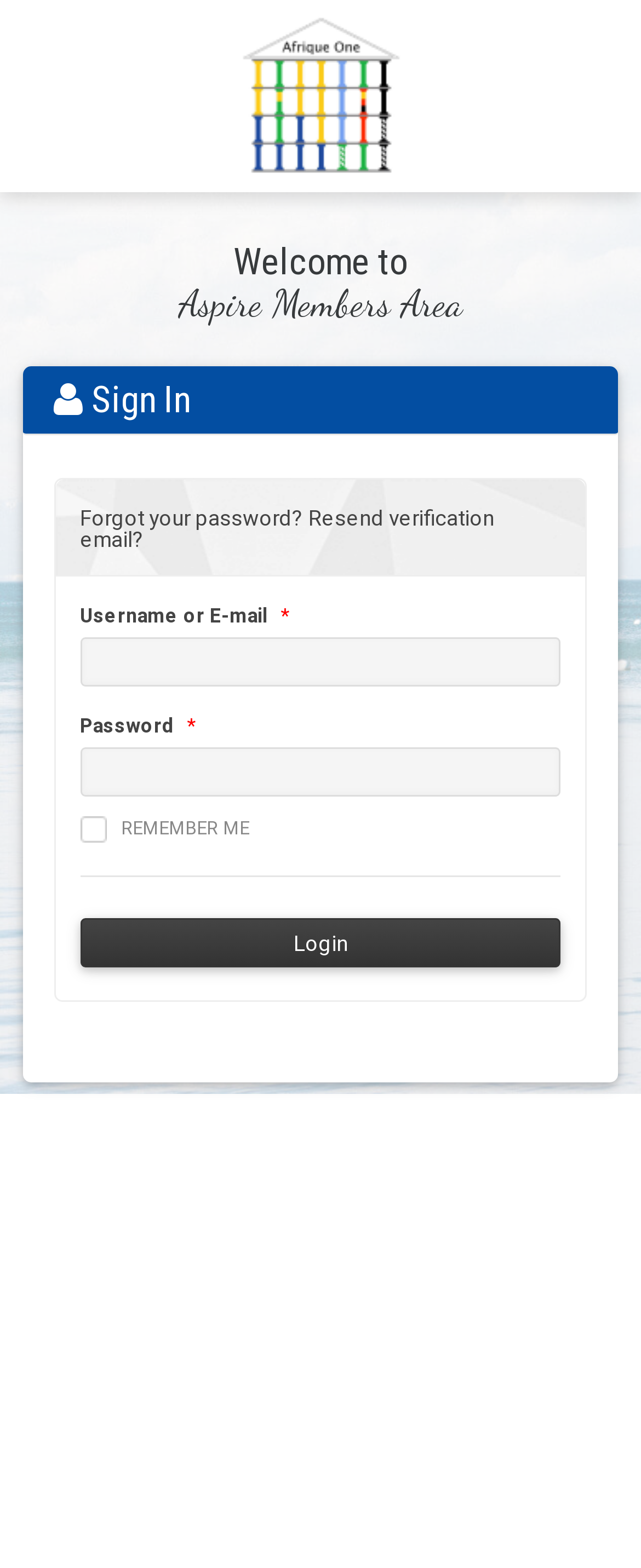Determine the bounding box coordinates of the section to be clicked to follow the instruction: "Click on Create Account". The coordinates should be given as four float numbers between 0 and 1, formatted as [left, top, right, bottom].

[0.177, 0.837, 0.521, 0.854]